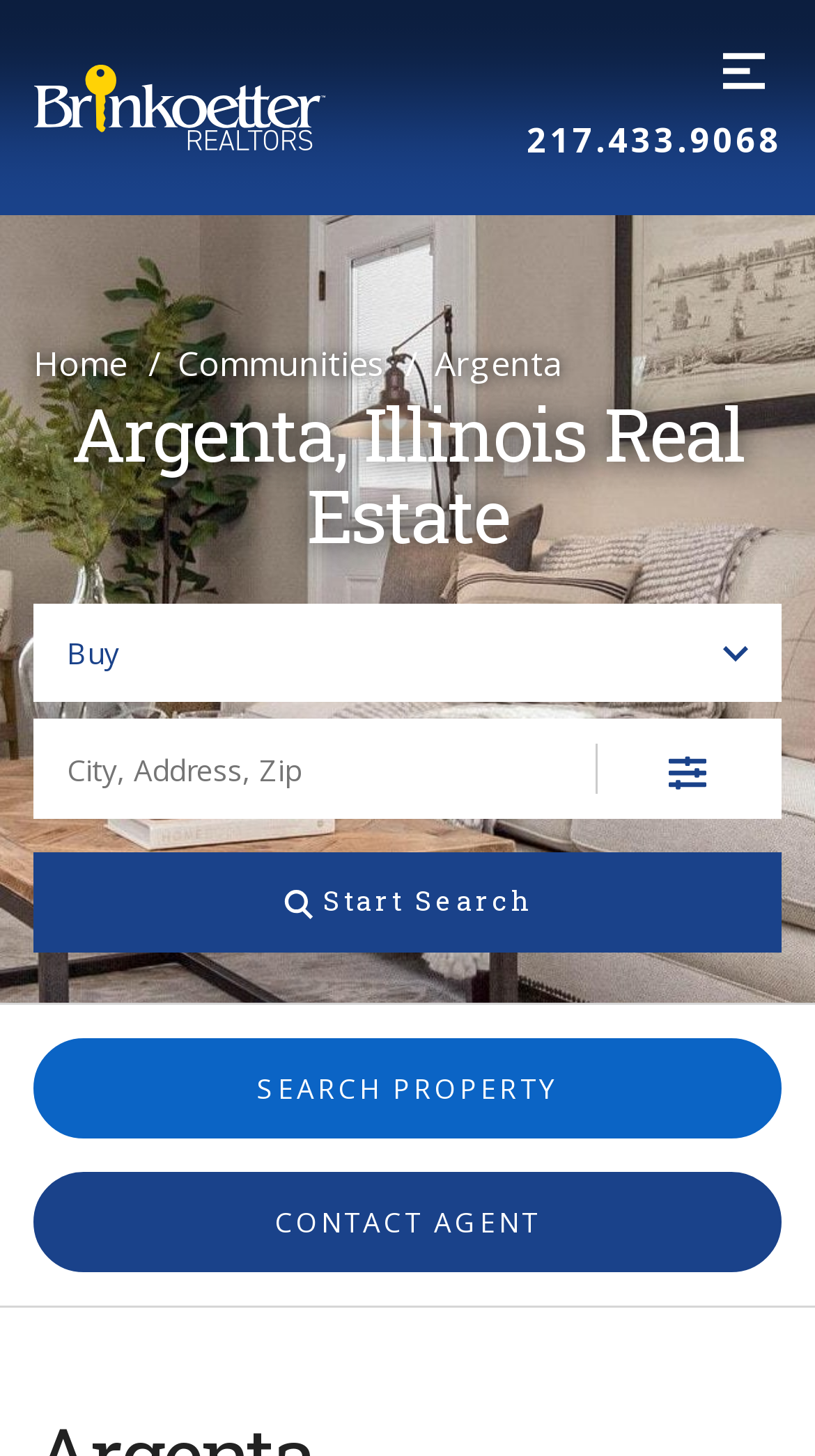Elaborate on the information and visuals displayed on the webpage.

The webpage is a real estate website focused on Argenta, IL, with the title "Argenta, IL Real Estate | Brinkoetter Realtors". At the top left, there is a logo of Brinkoetter Realtors, accompanied by a link to the homepage. On the top right, there is a phone number "217.433.9068" and a menu button with a dropdown arrow.

Below the top section, there is a large image showcasing a beautiful modern living room, typical of Argenta, IL, which spans the entire width of the page. Underneath the image, there are three links: "Home", "Communities", and "Argenta", which are aligned horizontally.

The main content of the page is headed by a title "Argenta, Illinois Real Estate". Below the title, there is a dropdown button labeled "Buy" with a dropdown arrow icon. On the left side, there is a search bar with a label "City, Address, Zip" and a textbox to input the search query. The search bar is accompanied by a filters button with a filters icon. On the right side, there is a "Start Search" button with a search icon.

At the bottom of the page, there are two prominent calls-to-action: a link to "SEARCH PROPERTY" and a button to "CONTACT AGENT".